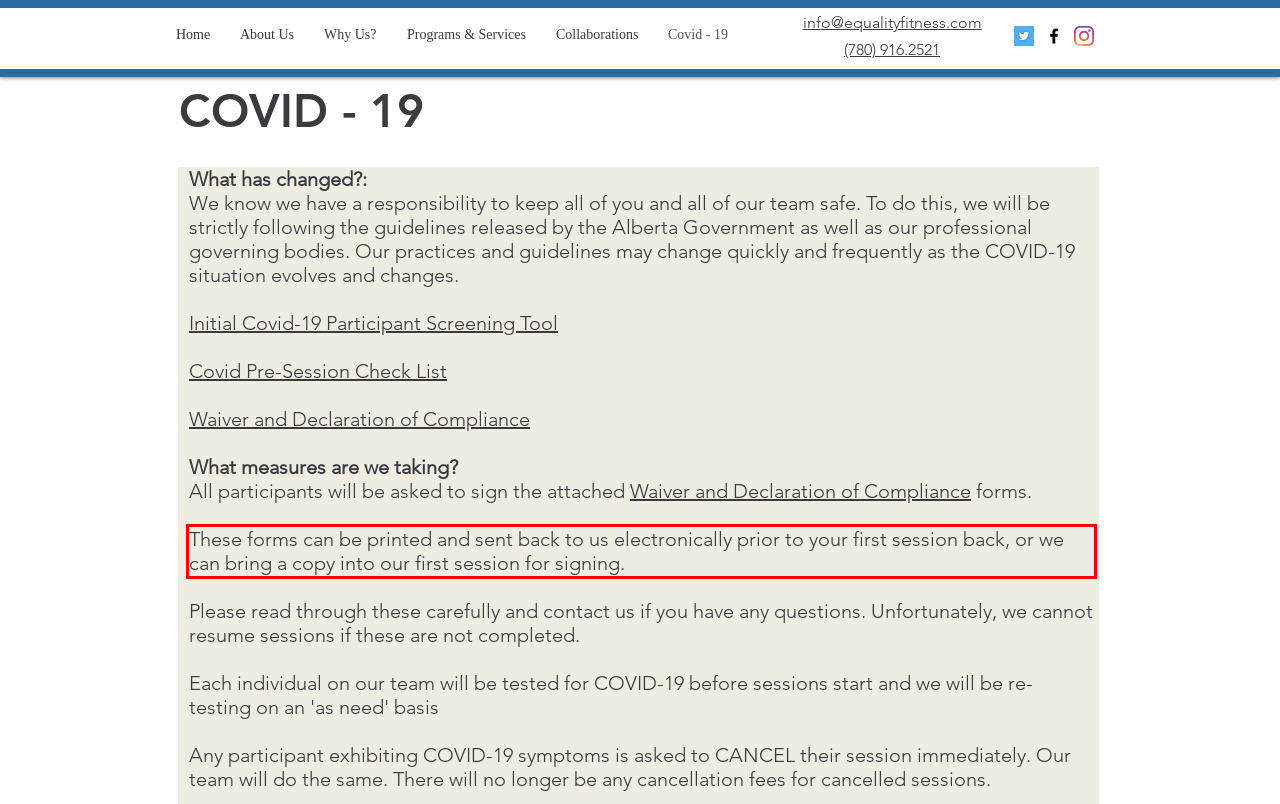Given a screenshot of a webpage containing a red rectangle bounding box, extract and provide the text content found within the red bounding box.

These forms can be printed and sent back to us electronically prior to your first session back, or we can bring a copy into our first session for signing.